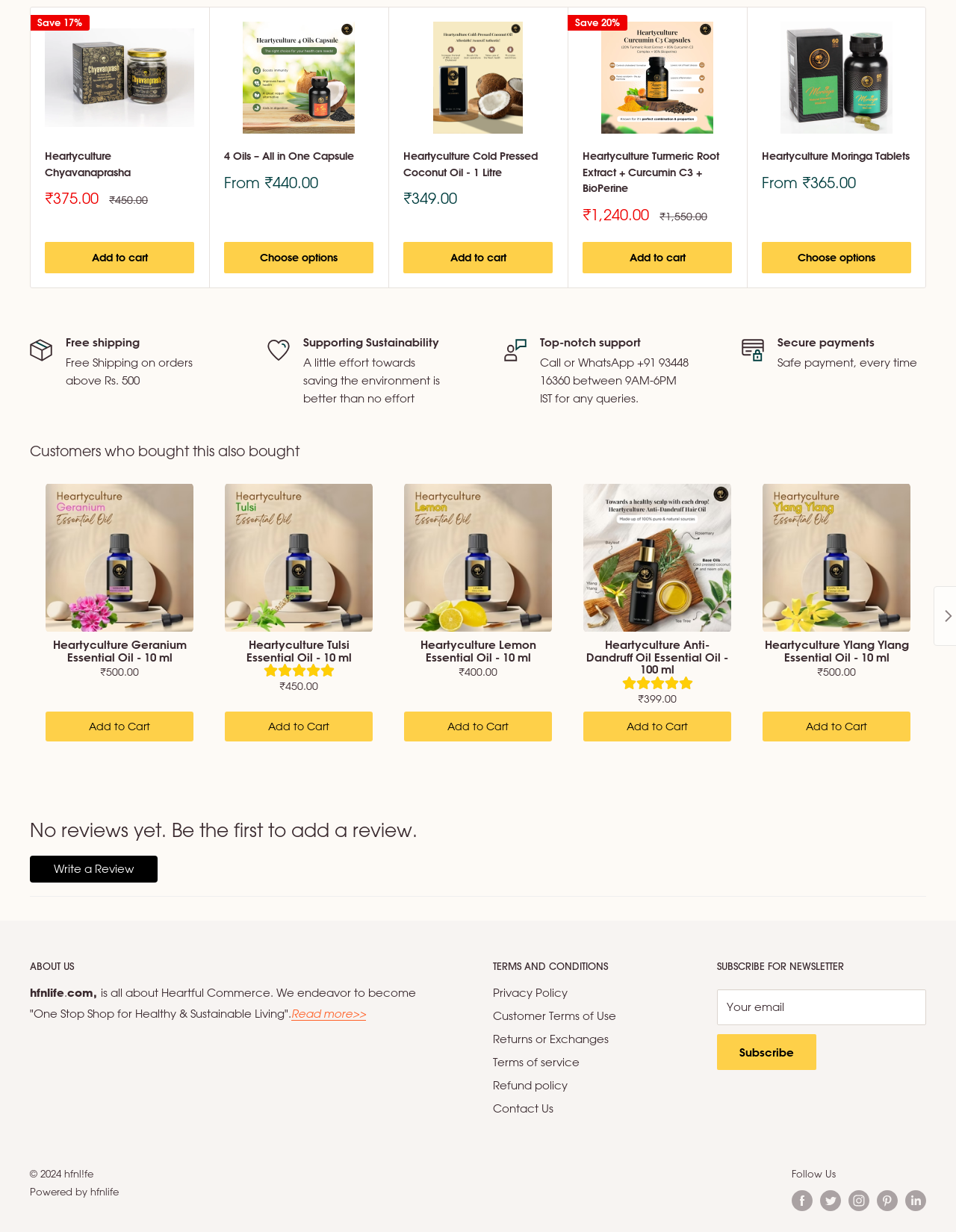What is the benefit of ordering above Rs. 500?
Using the image provided, answer with just one word or phrase.

Free Shipping